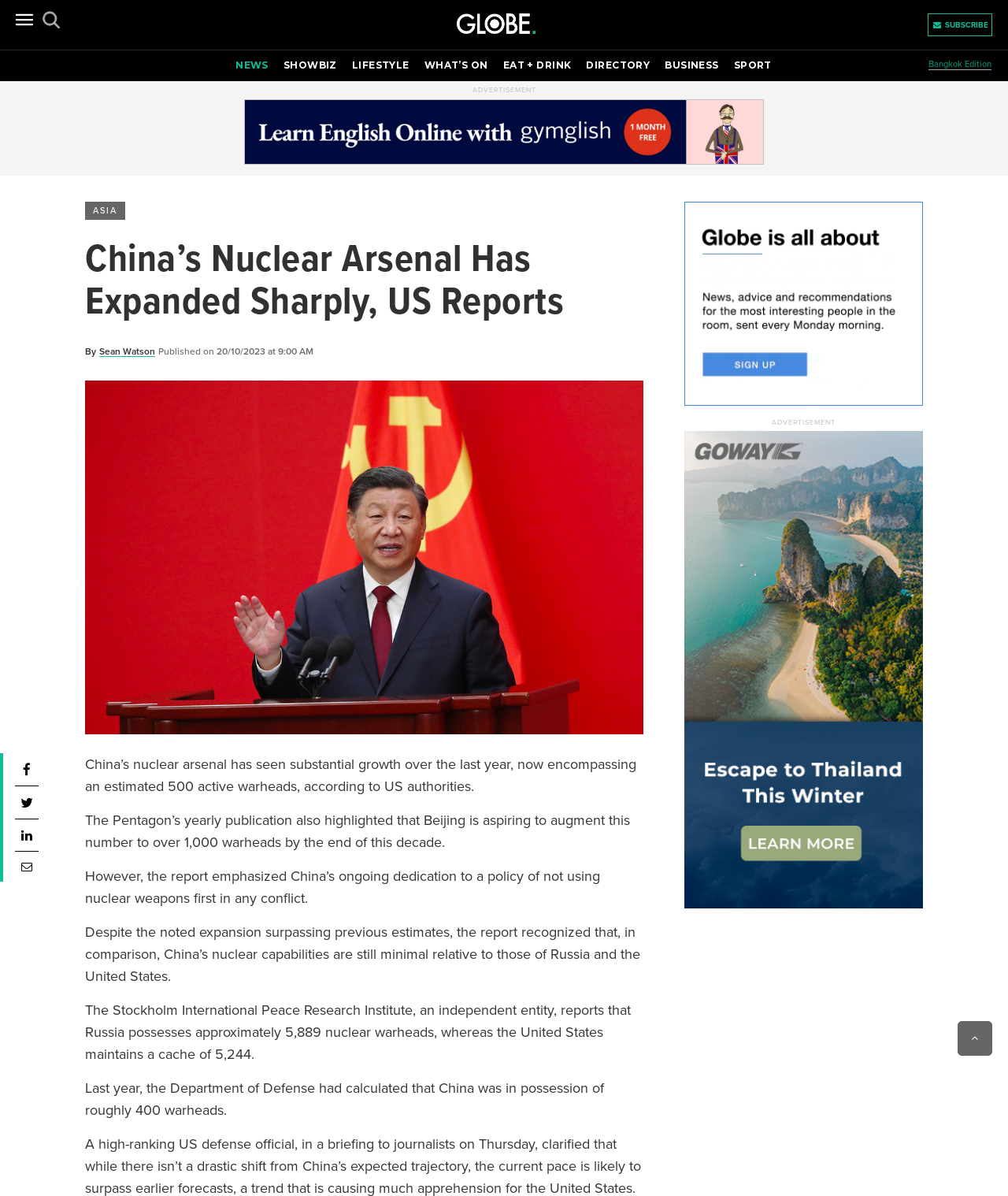Find the bounding box coordinates of the clickable element required to execute the following instruction: "Click on the NEWS link". Provide the coordinates as four float numbers between 0 and 1, i.e., [left, top, right, bottom].

[0.234, 0.045, 0.266, 0.064]